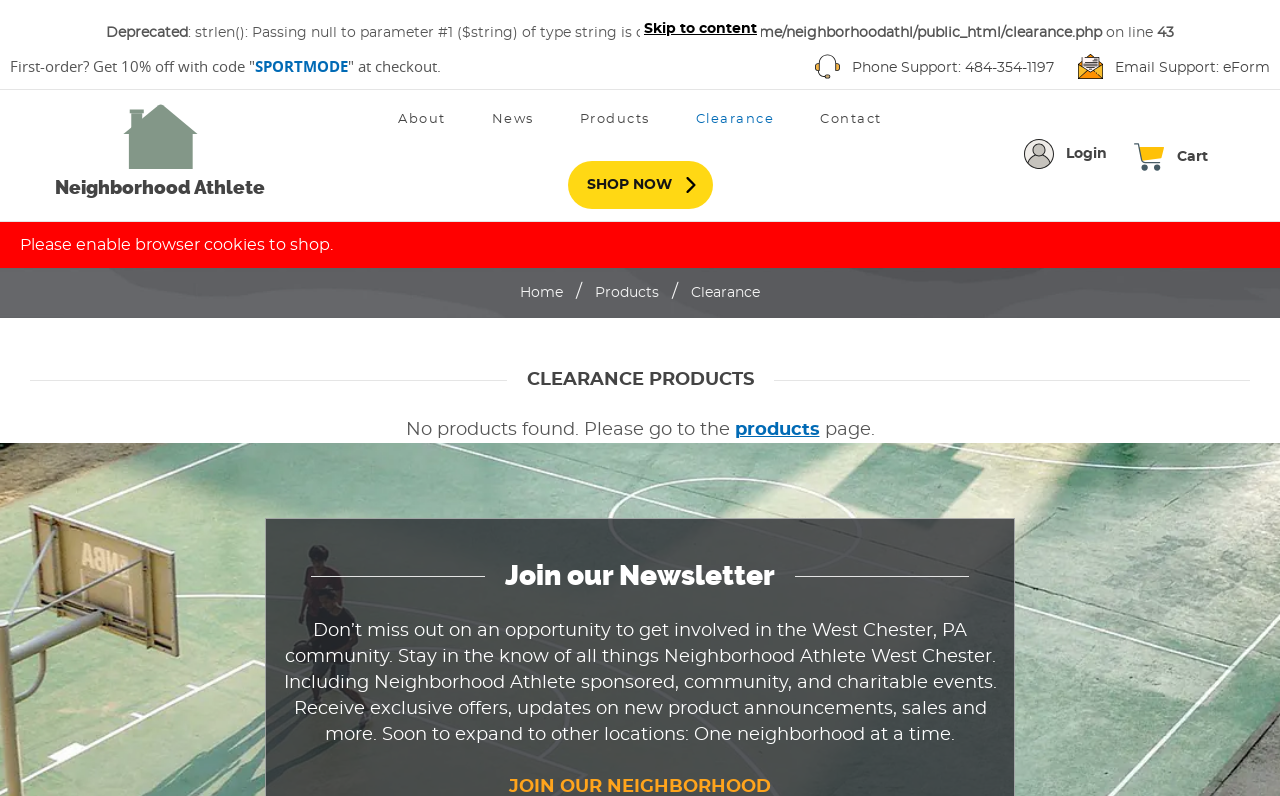For the given element description Skip to content, determine the bounding box coordinates of the UI element. The coordinates should follow the format (top-left x, top-left y, bottom-right x, bottom-right y) and be within the range of 0 to 1.

[0.5, 0.018, 0.595, 0.055]